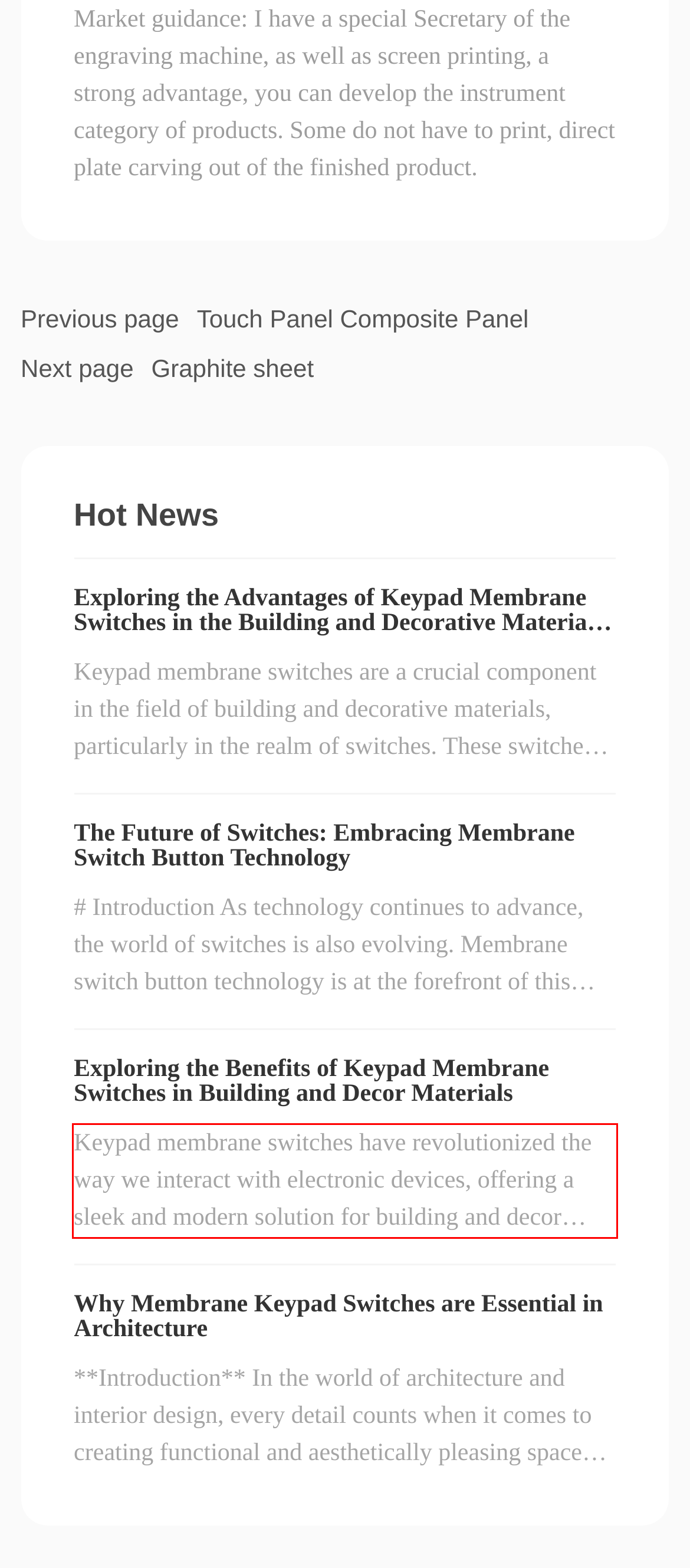Using the provided screenshot, read and generate the text content within the red-bordered area.

Keypad membrane switches have revolutionized the way we interact with electronic devices, offering a sleek and modern solution for building and decor materials. These switches consist of several layers of flexible materials, including a printed circuit, graphic overlay, and adhesive spacer, which provide a seamless and user-friendly interface for controlling various functions. In the realm of bui